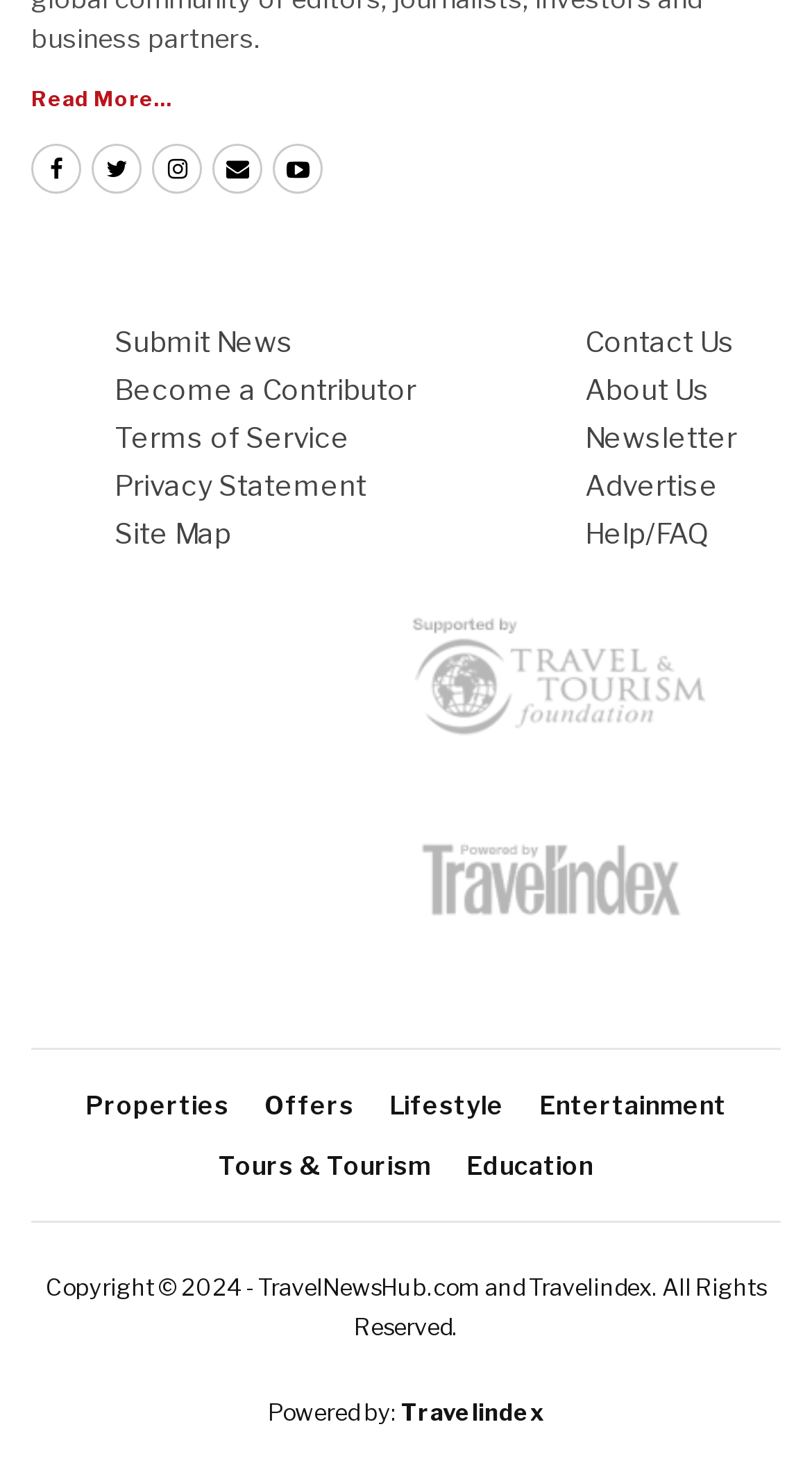Can you find the bounding box coordinates for the element that needs to be clicked to execute this instruction: "Submit News"? The coordinates should be given as four float numbers between 0 and 1, i.e., [left, top, right, bottom].

[0.141, 0.22, 0.362, 0.242]